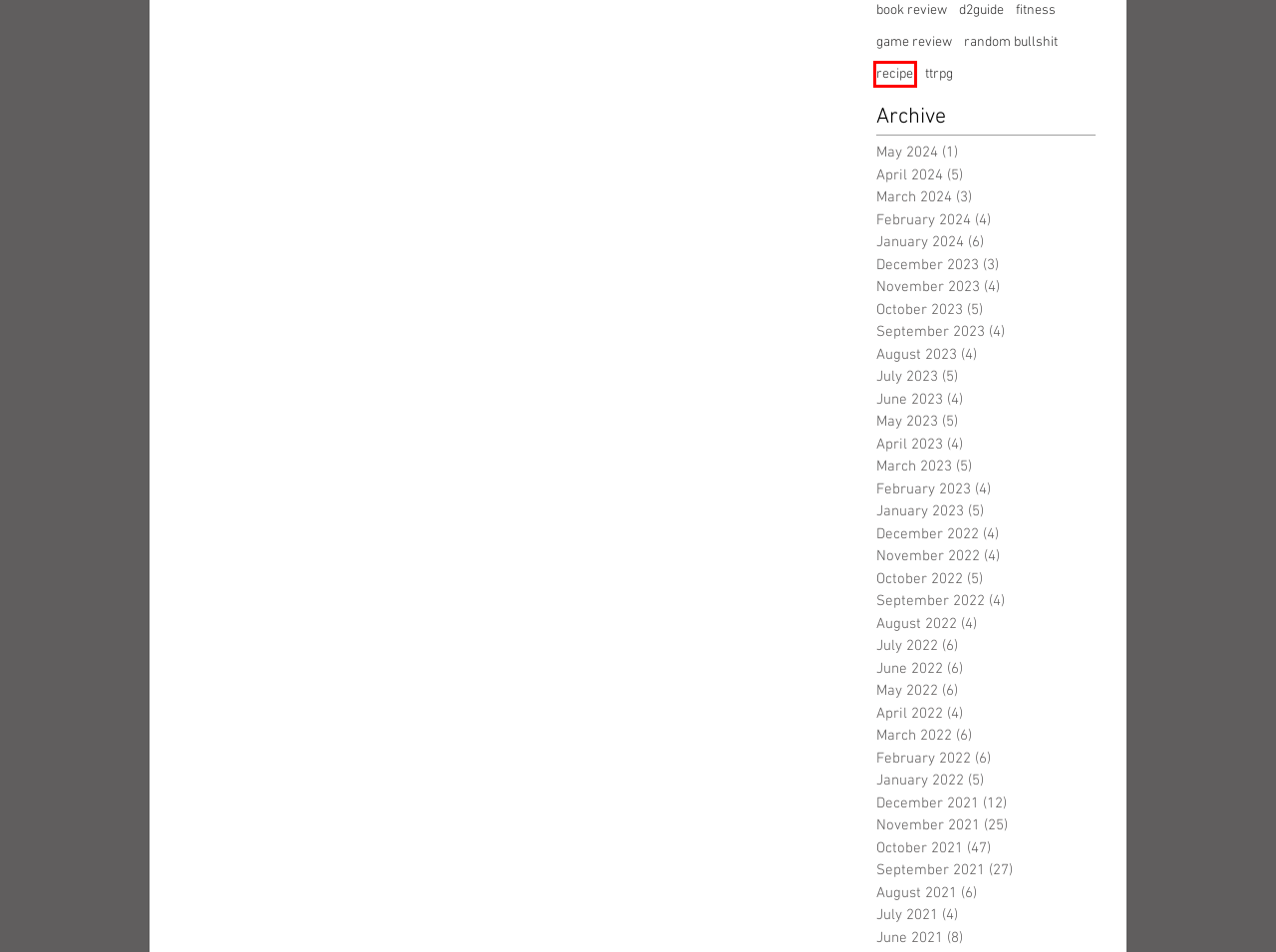Examine the screenshot of a webpage with a red bounding box around an element. Then, select the webpage description that best represents the new page after clicking the highlighted element. Here are the descriptions:
A. January - 2023
B. recipe | unbridledtruth
C. May - 2024
D. January - 2024
E. April - 2024
F. February - 2023
G. fitness | unbridledtruth
H. August - 2023

B